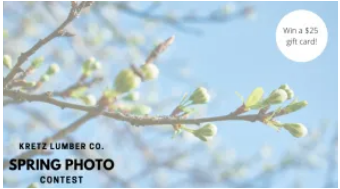What is the name of the company hosting the photo contest?
Relying on the image, give a concise answer in one word or a brief phrase.

Kretz Lumber Co.